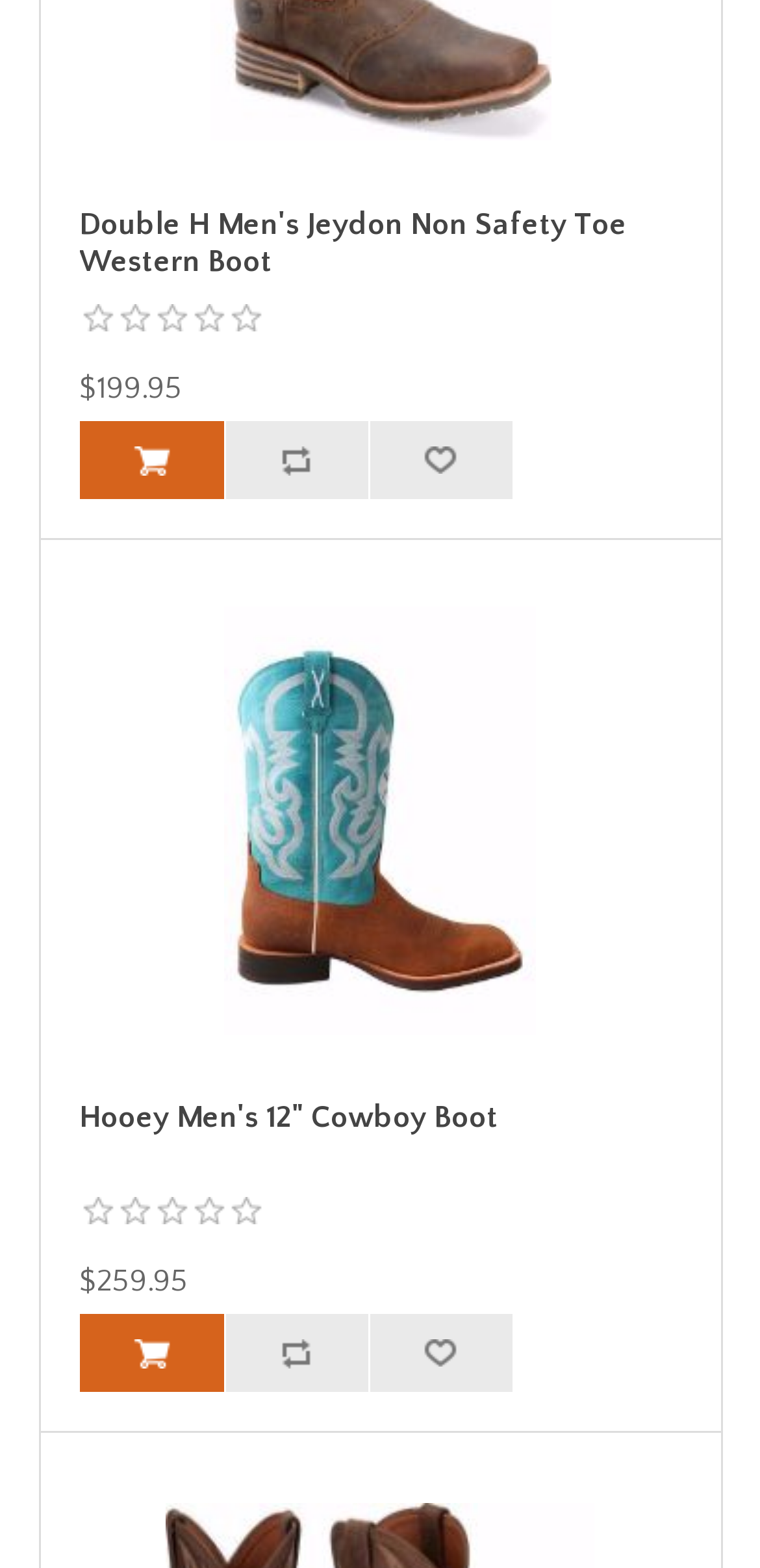Identify the coordinates of the bounding box for the element that must be clicked to accomplish the instruction: "Add to cart".

[0.104, 0.269, 0.294, 0.318]